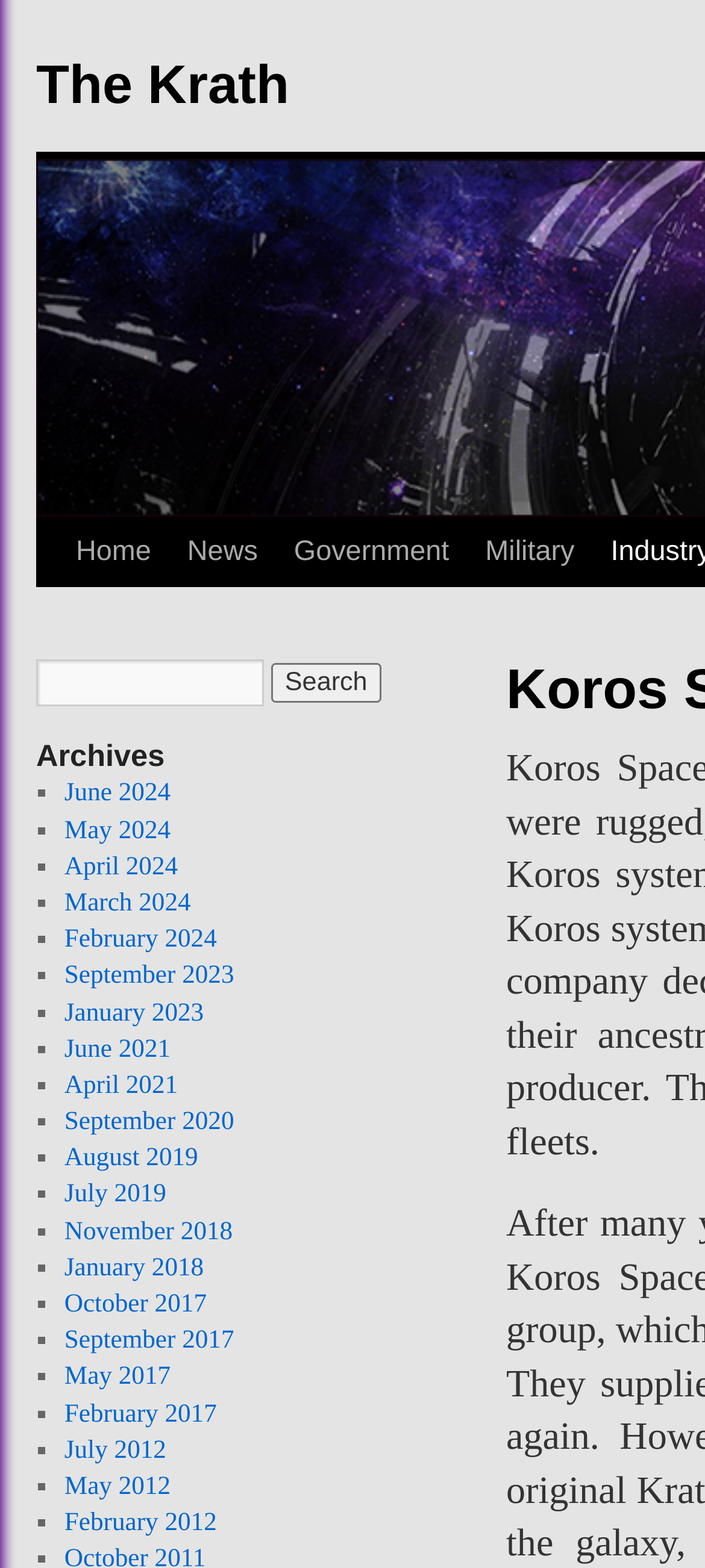Respond to the question below with a concise word or phrase:
What is the name of the current webpage?

Koros Spaceworks - The Krath